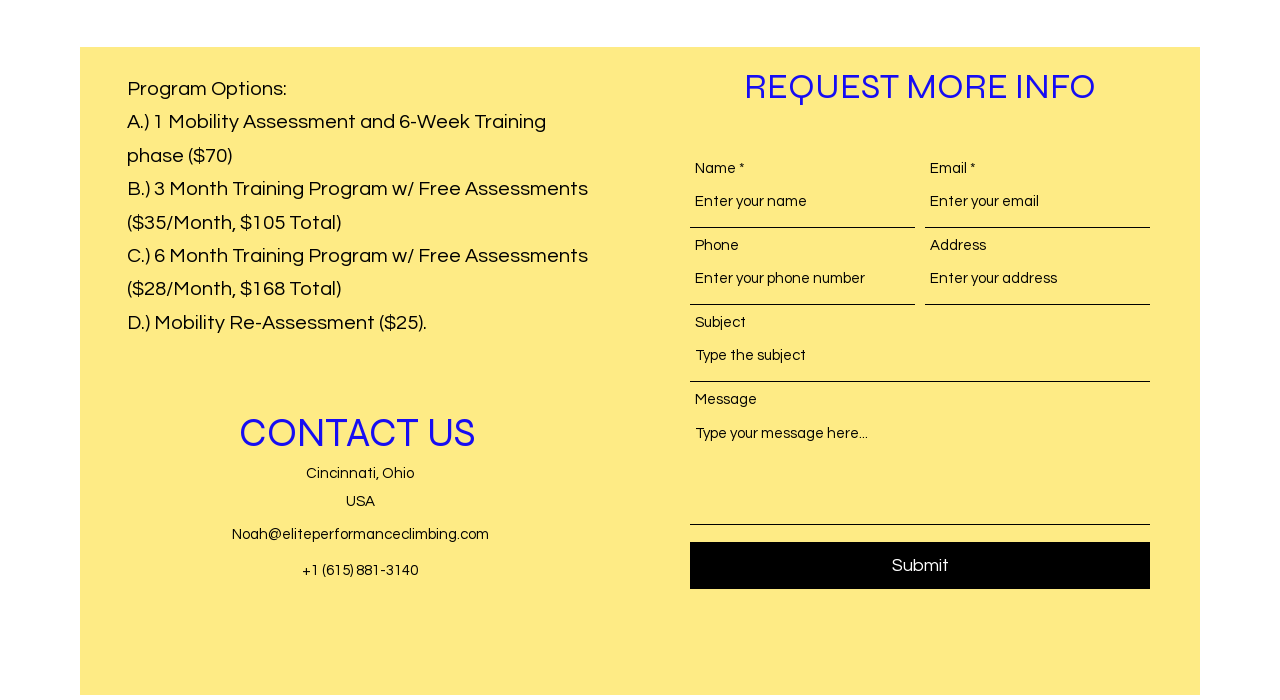What is the label of the last textbox in the 'REQUEST MORE INFO' section?
Provide a detailed answer to the question, using the image to inform your response.

The last textbox in the 'REQUEST MORE INFO' section is labeled as 'Message', which is where users can input their message to request more information.